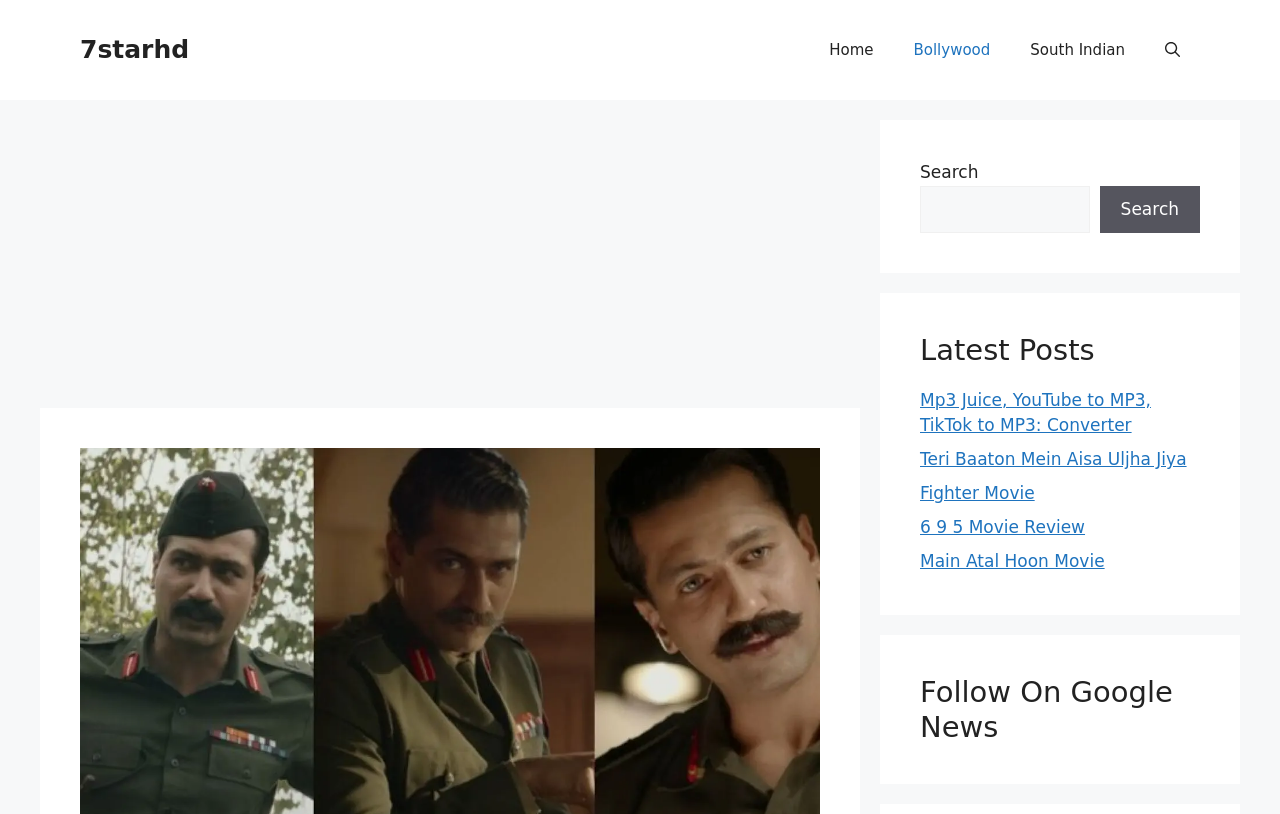Determine the bounding box coordinates of the section I need to click to execute the following instruction: "Read the latest post about Mp3 Juice". Provide the coordinates as four float numbers between 0 and 1, i.e., [left, top, right, bottom].

[0.719, 0.479, 0.899, 0.535]